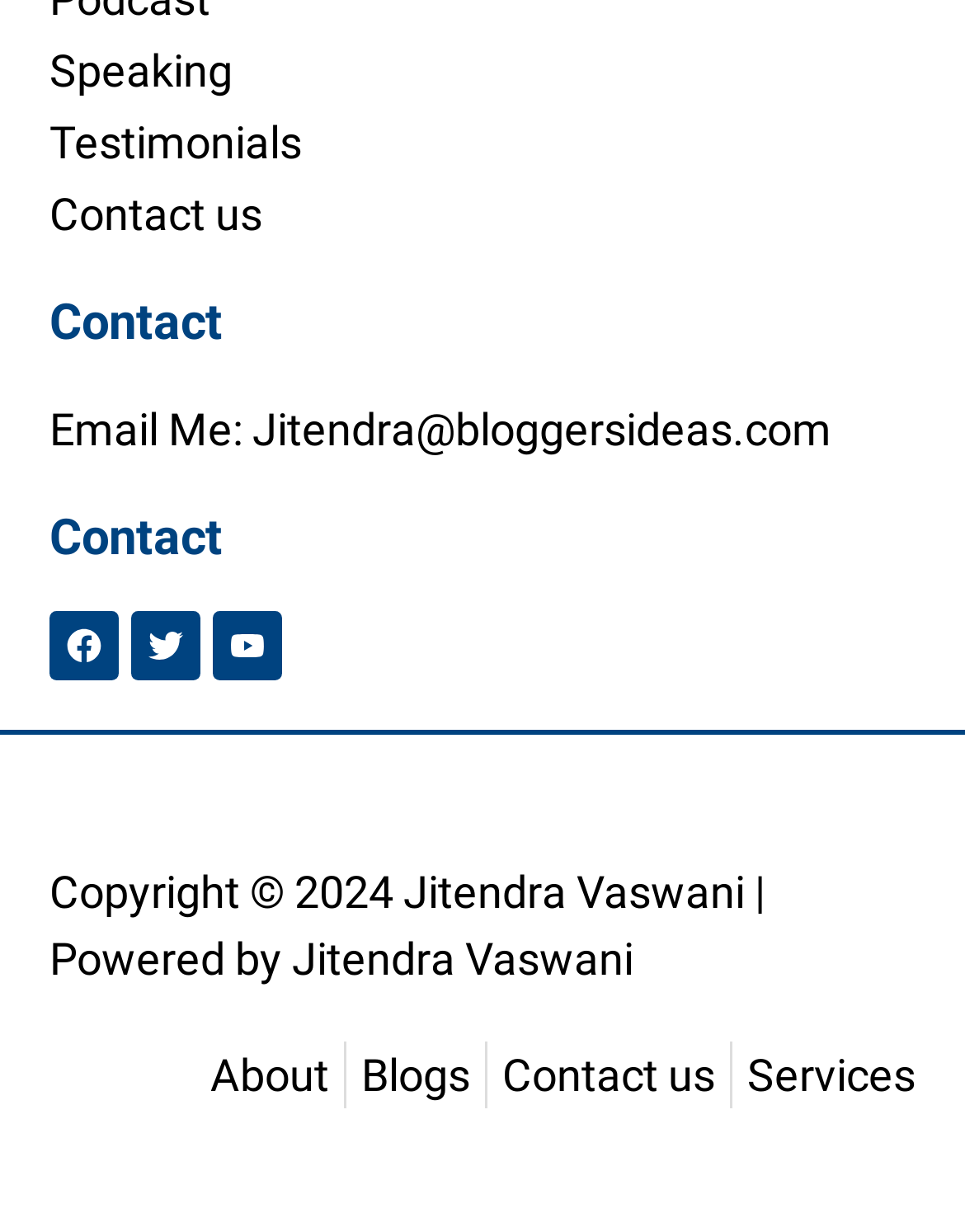Locate the bounding box coordinates of the element that should be clicked to execute the following instruction: "Go to About".

[0.218, 0.846, 0.341, 0.9]